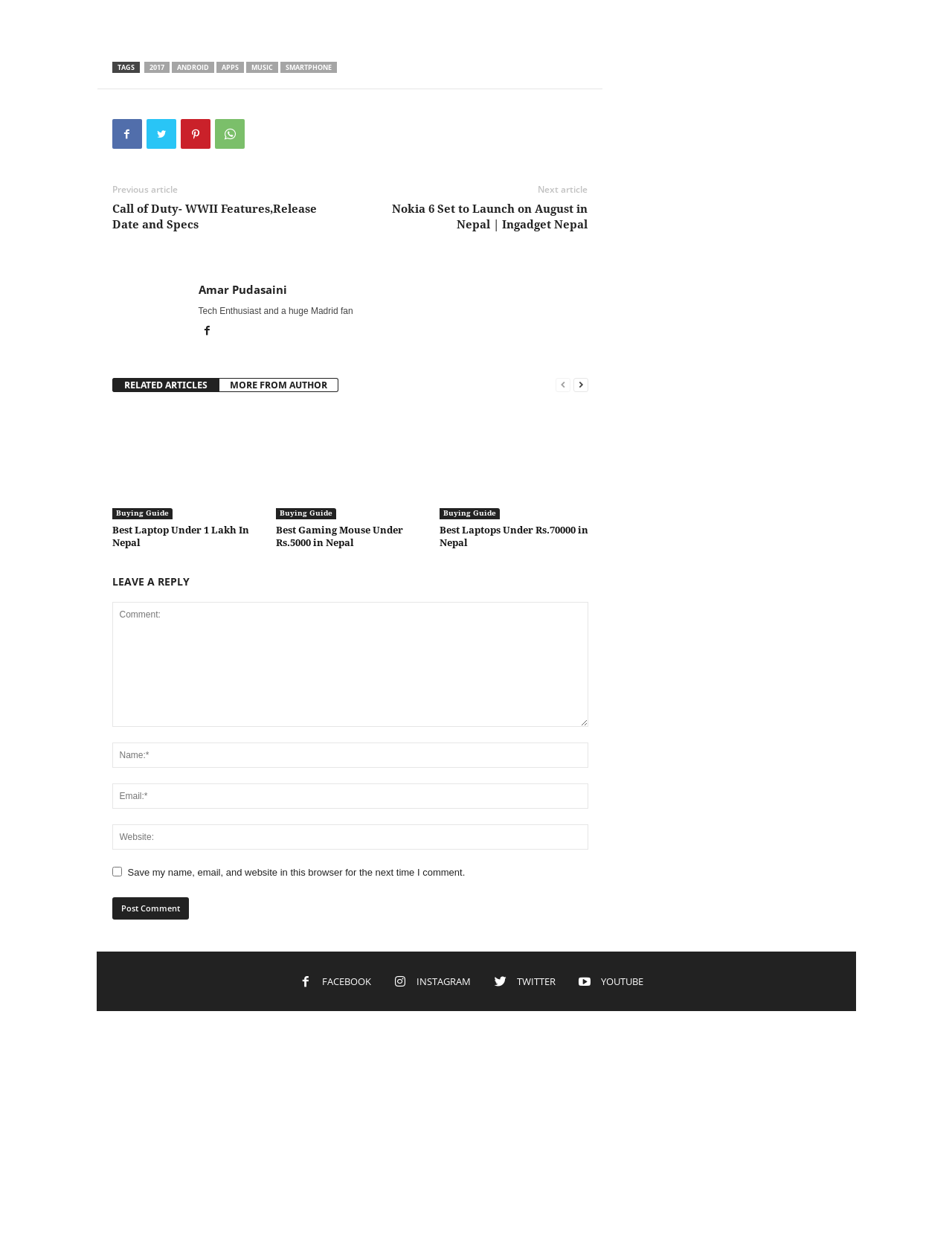What is the author of the article 'Call of Duty- WWII Features,Release Date and Specs'?
Please look at the screenshot and answer using one word or phrase.

Amar Pudasaini